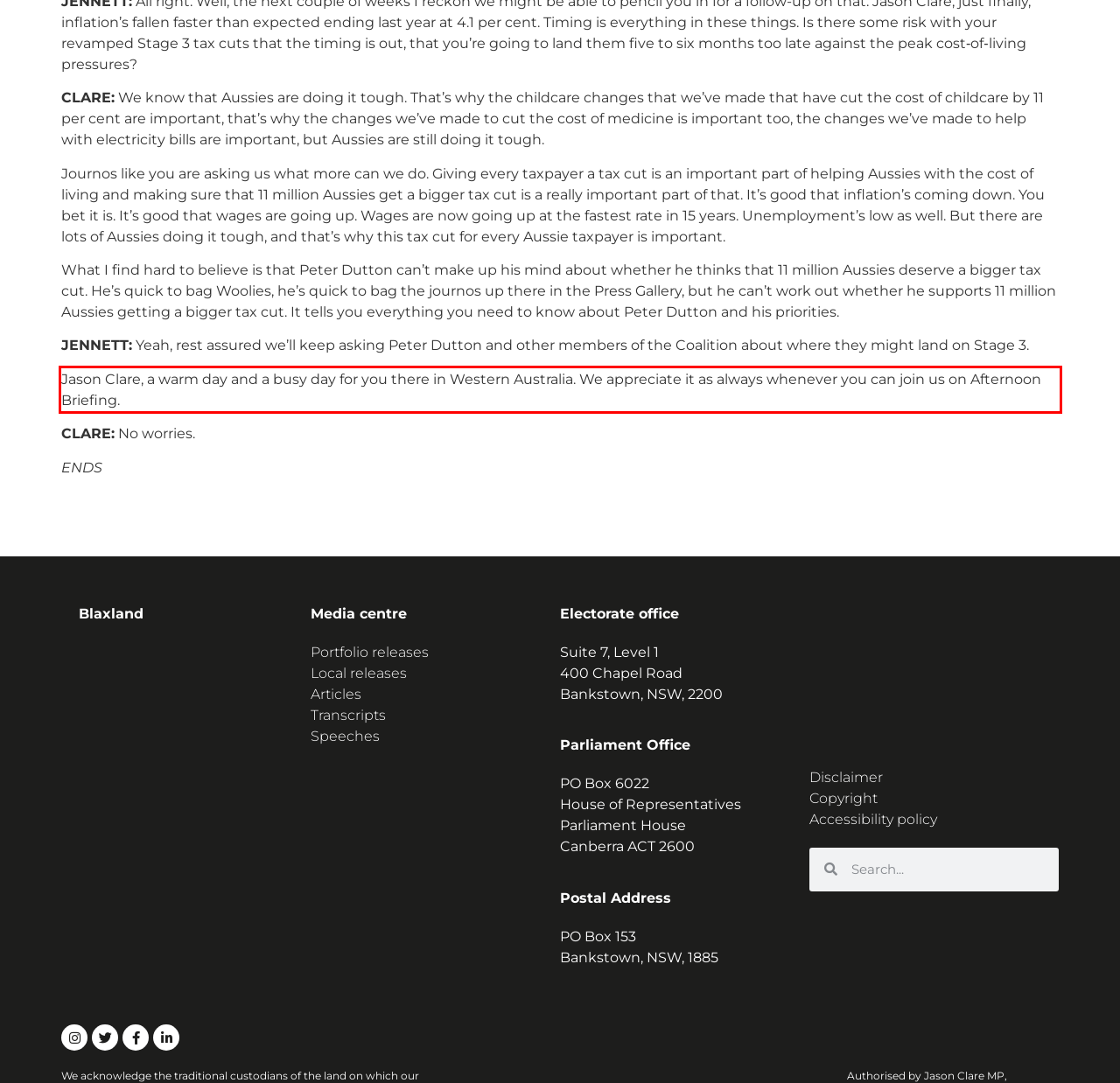Given a screenshot of a webpage with a red bounding box, please identify and retrieve the text inside the red rectangle.

Jason Clare, a warm day and a busy day for you there in Western Australia. We appreciate it as always whenever you can join us on Afternoon Briefing.